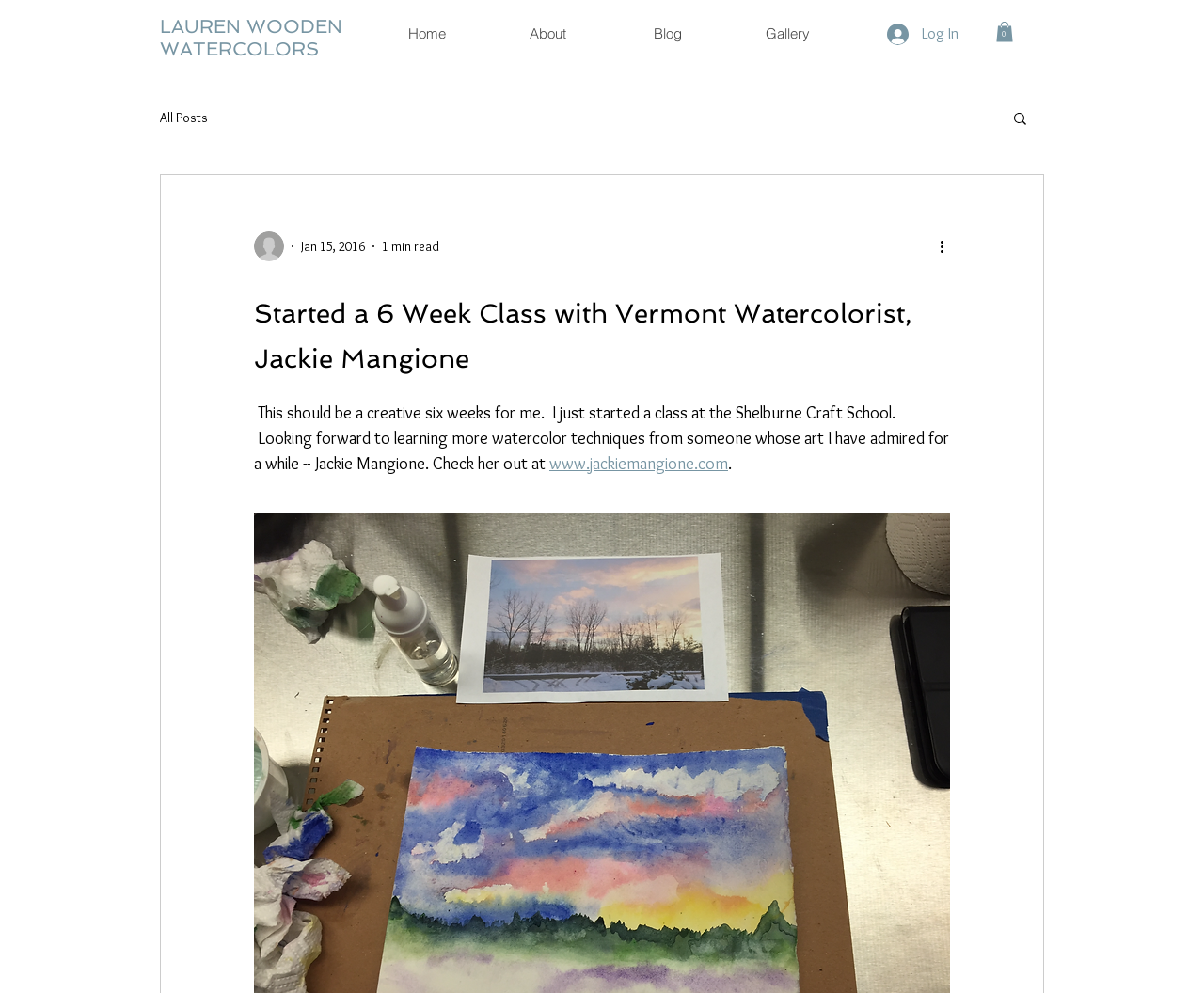Identify the bounding box coordinates for the element that needs to be clicked to fulfill this instruction: "Read more about the blog post". Provide the coordinates in the format of four float numbers between 0 and 1: [left, top, right, bottom].

[0.778, 0.237, 0.797, 0.259]